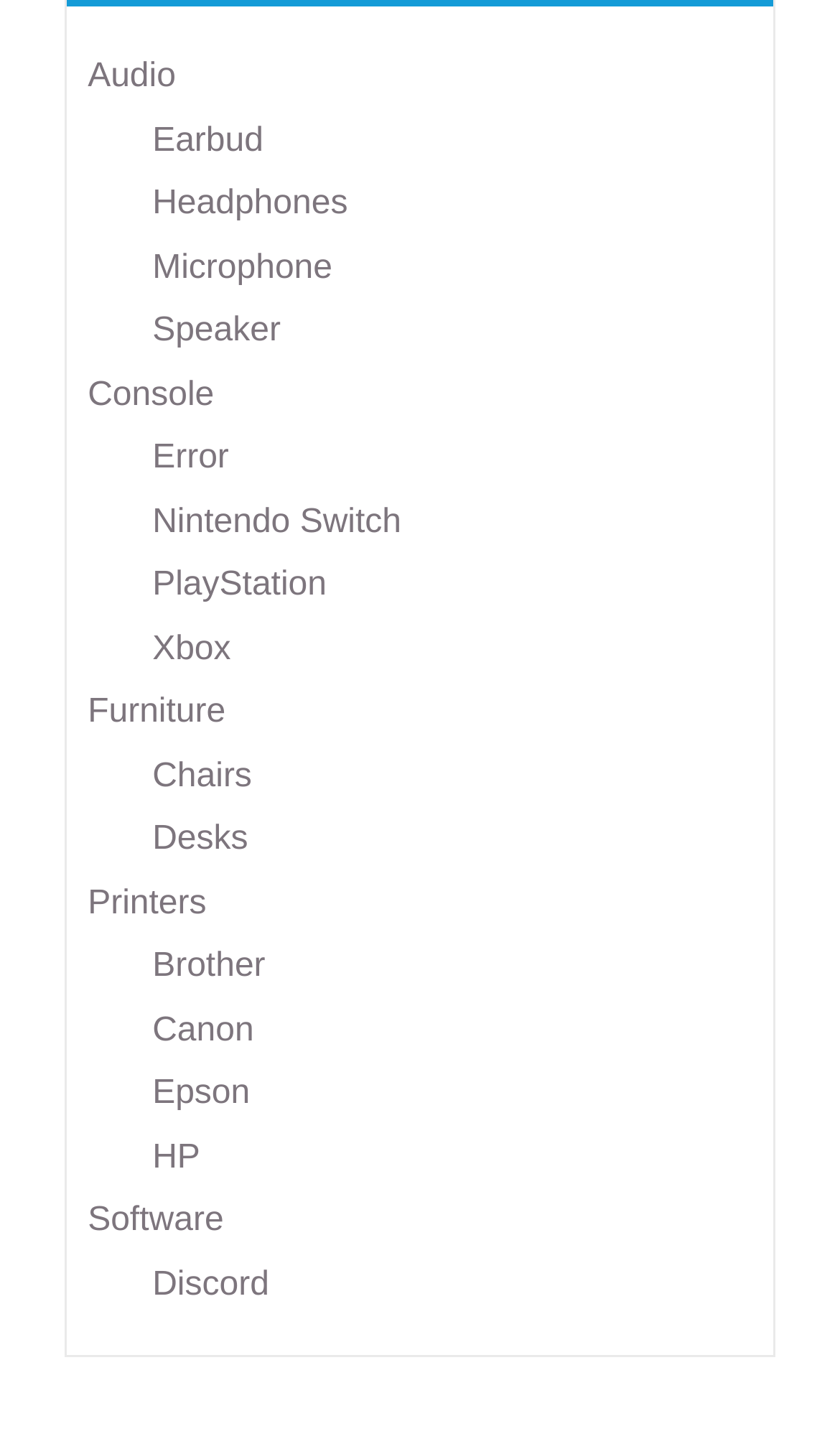How many subcategories are under 'Audio'?
Please answer using one word or phrase, based on the screenshot.

5